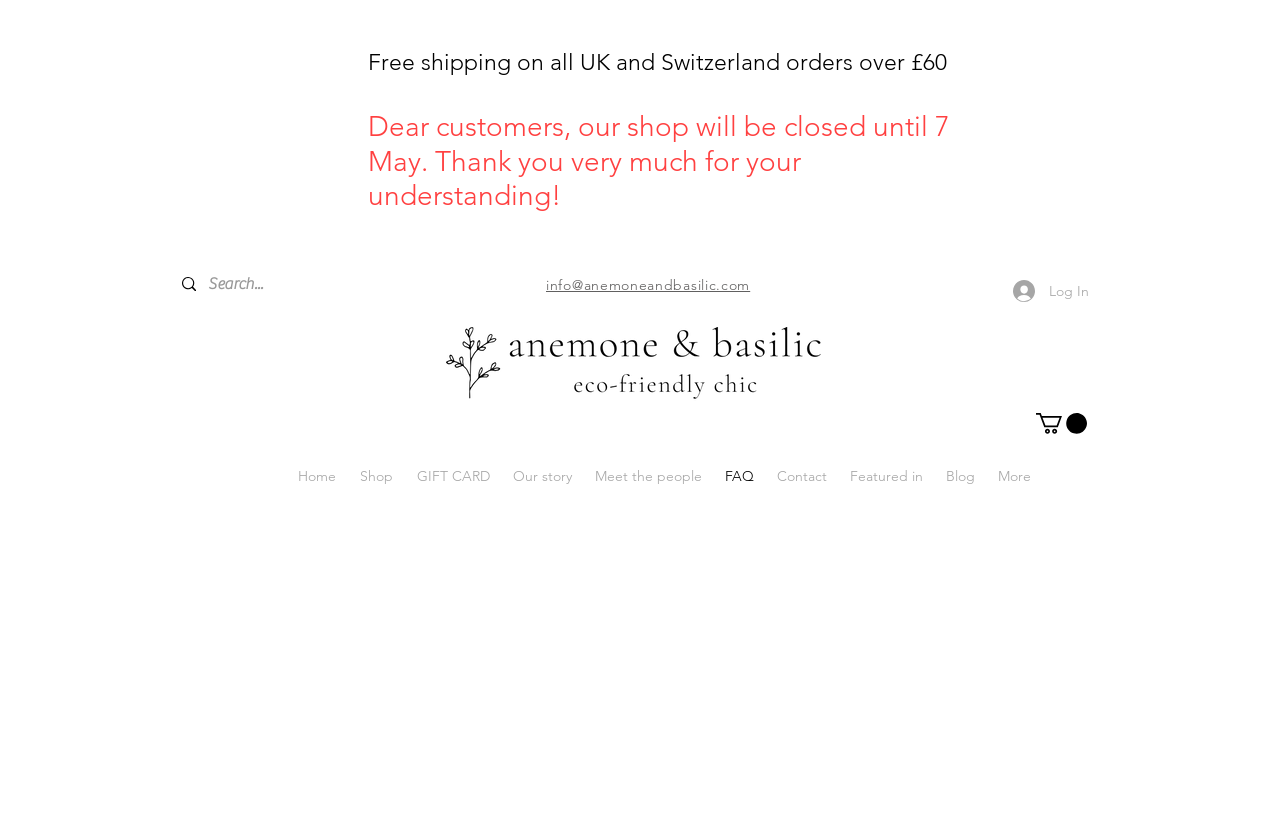Describe the webpage in detail, including text, images, and layout.

This webpage is an e-commerce platform for a company called "anemone and basilic" that offers high-quality sustainable products. At the top of the page, there is a prominent heading that announces free shipping on all UK and Switzerland orders over £60 and informs customers that the shop will be closed until May 7th. 

Below this heading, there is a search bar with a magnifying glass icon, allowing users to search for products. To the right of the search bar, there is a link to contact the company via email. 

On the top-right corner, there is a "Log In" button with a user icon. Next to it, there is a link to an image file called "Black on Transparent.png". 

The main navigation menu is located in the middle of the page, with links to various sections of the website, including "Home", "Shop", "GIFT CARD", "Our story", "Meet the people", "FAQ", "Contact", "Featured in", and "Blog". There is also a "More" option at the end of the menu. 

At the bottom-right corner, there is a button with an icon, but its purpose is unclear.